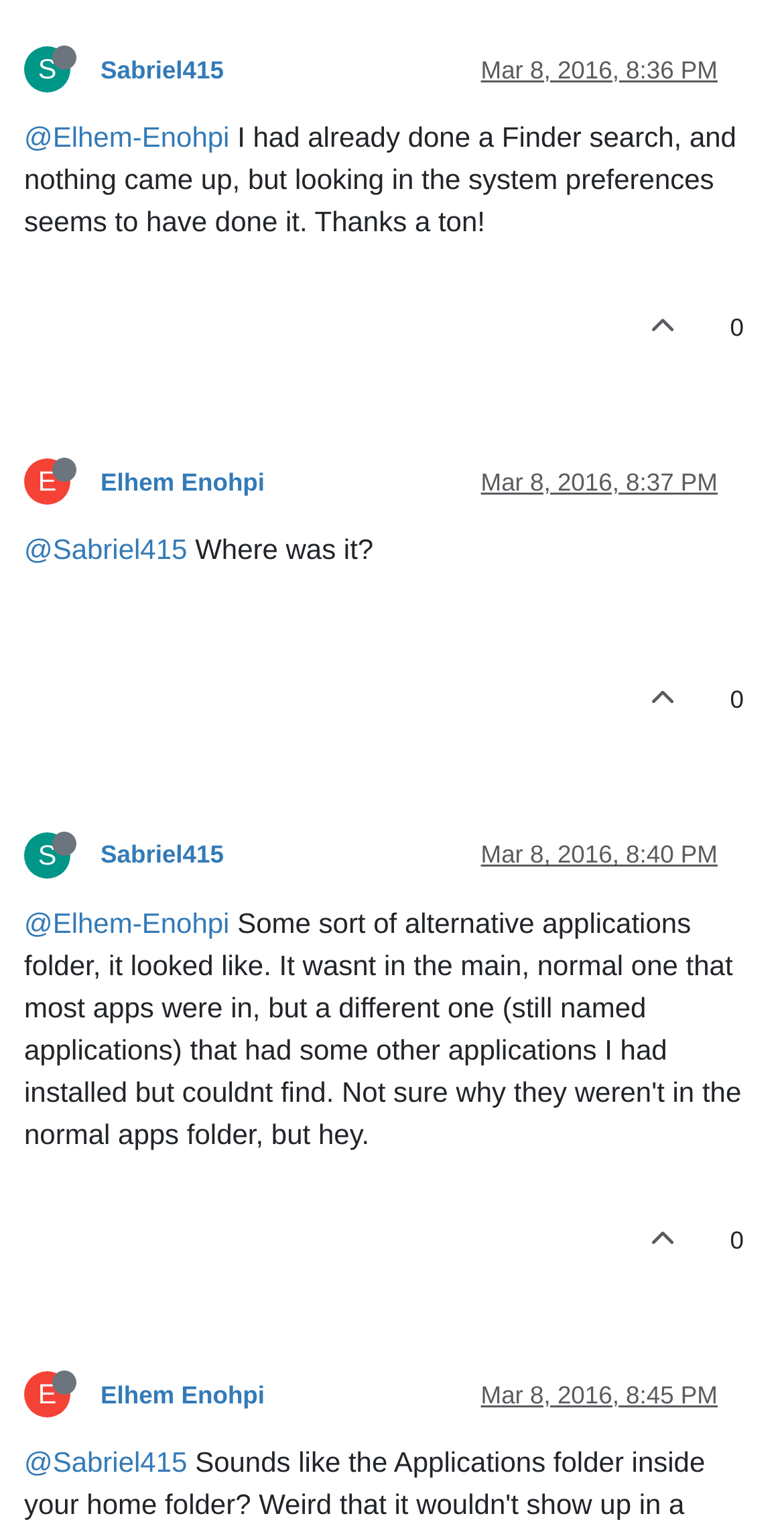Please indicate the bounding box coordinates for the clickable area to complete the following task: "Click on the Valor Christian Academy link". The coordinates should be specified as four float numbers between 0 and 1, i.e., [left, top, right, bottom].

None